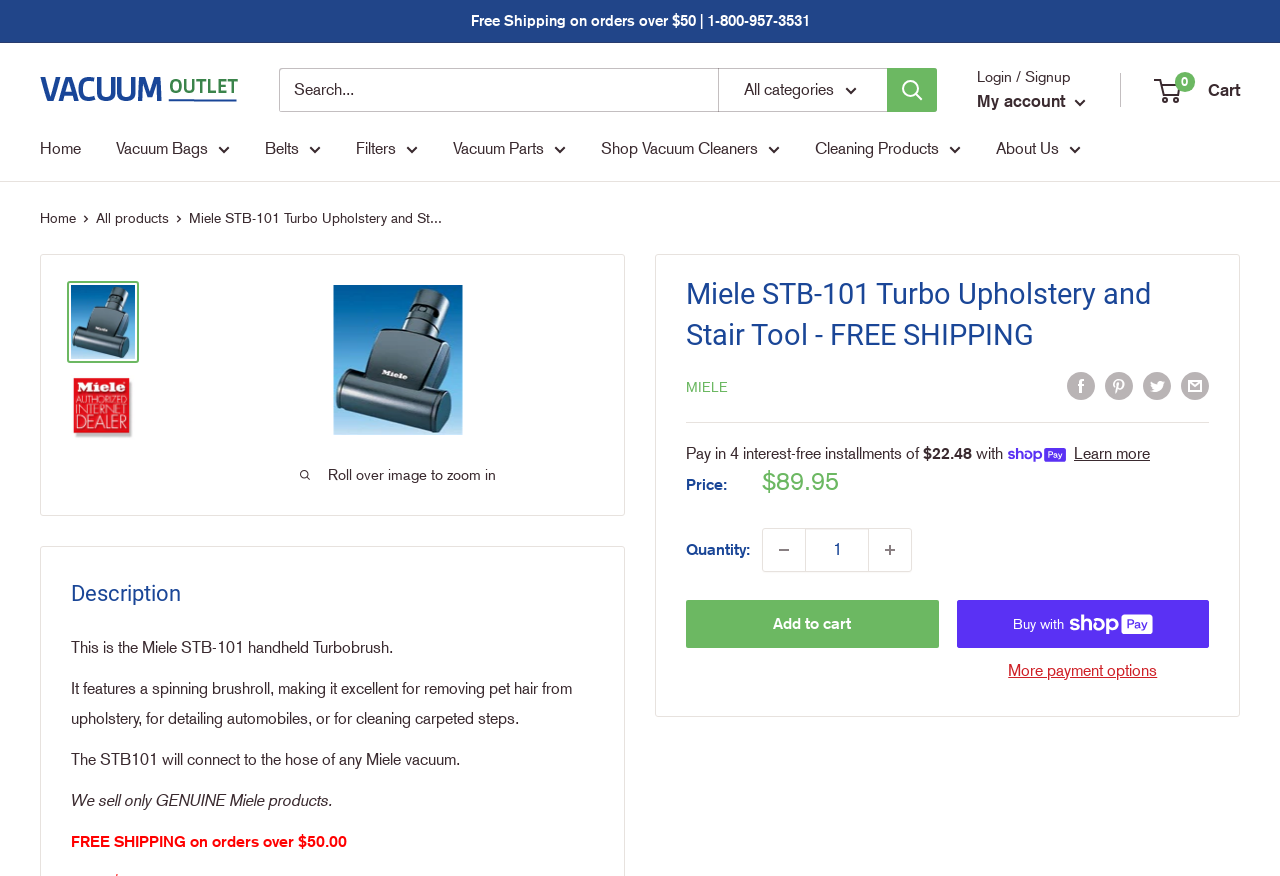What is the price of the product?
Answer the question with as much detail as you can, using the image as a reference.

I found the answer by looking at the 'Price:' section in the table, which shows the sale price of the product as $89.95.